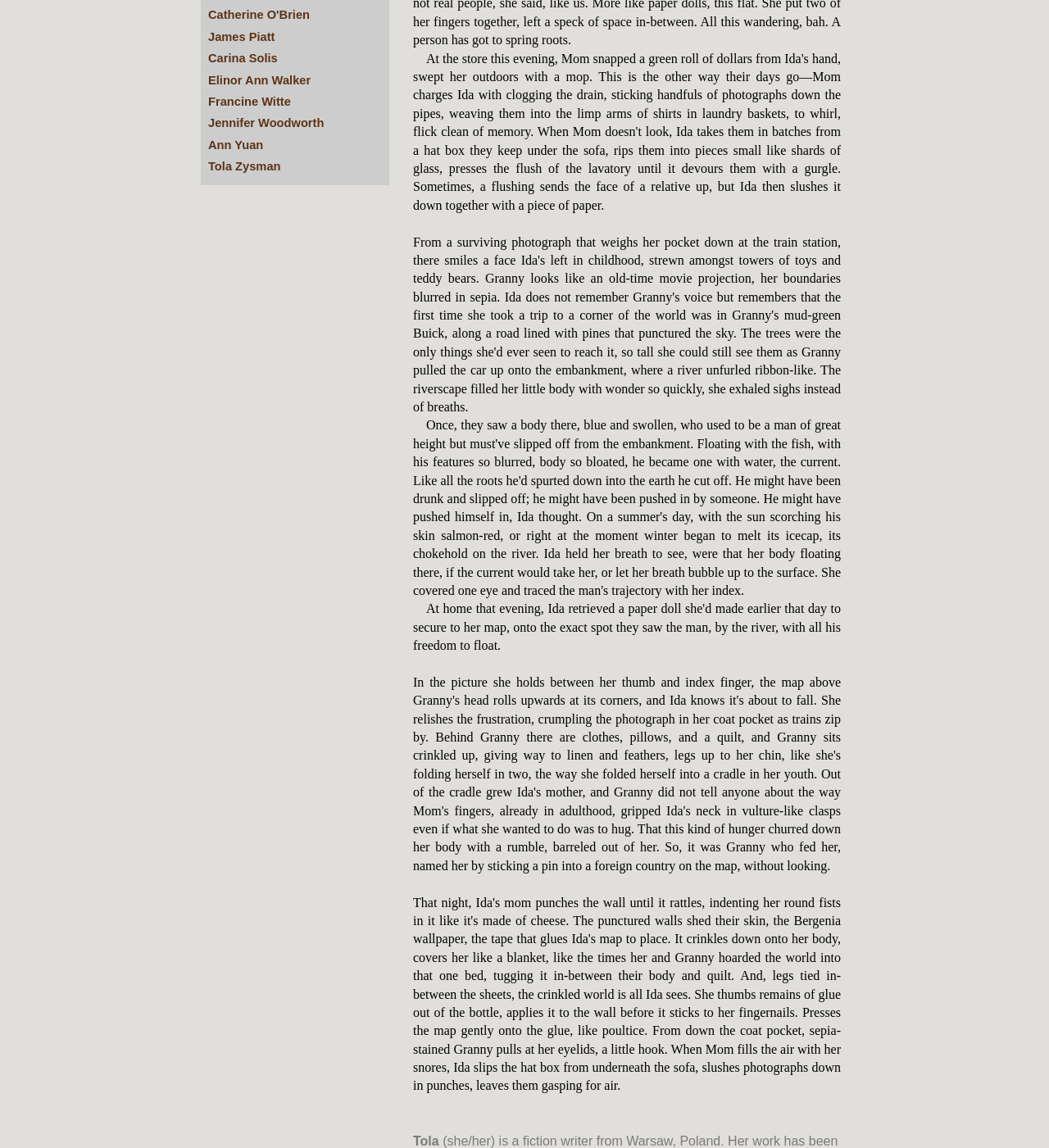Using the provided element description "Francine Witte", determine the bounding box coordinates of the UI element.

[0.198, 0.083, 0.277, 0.094]